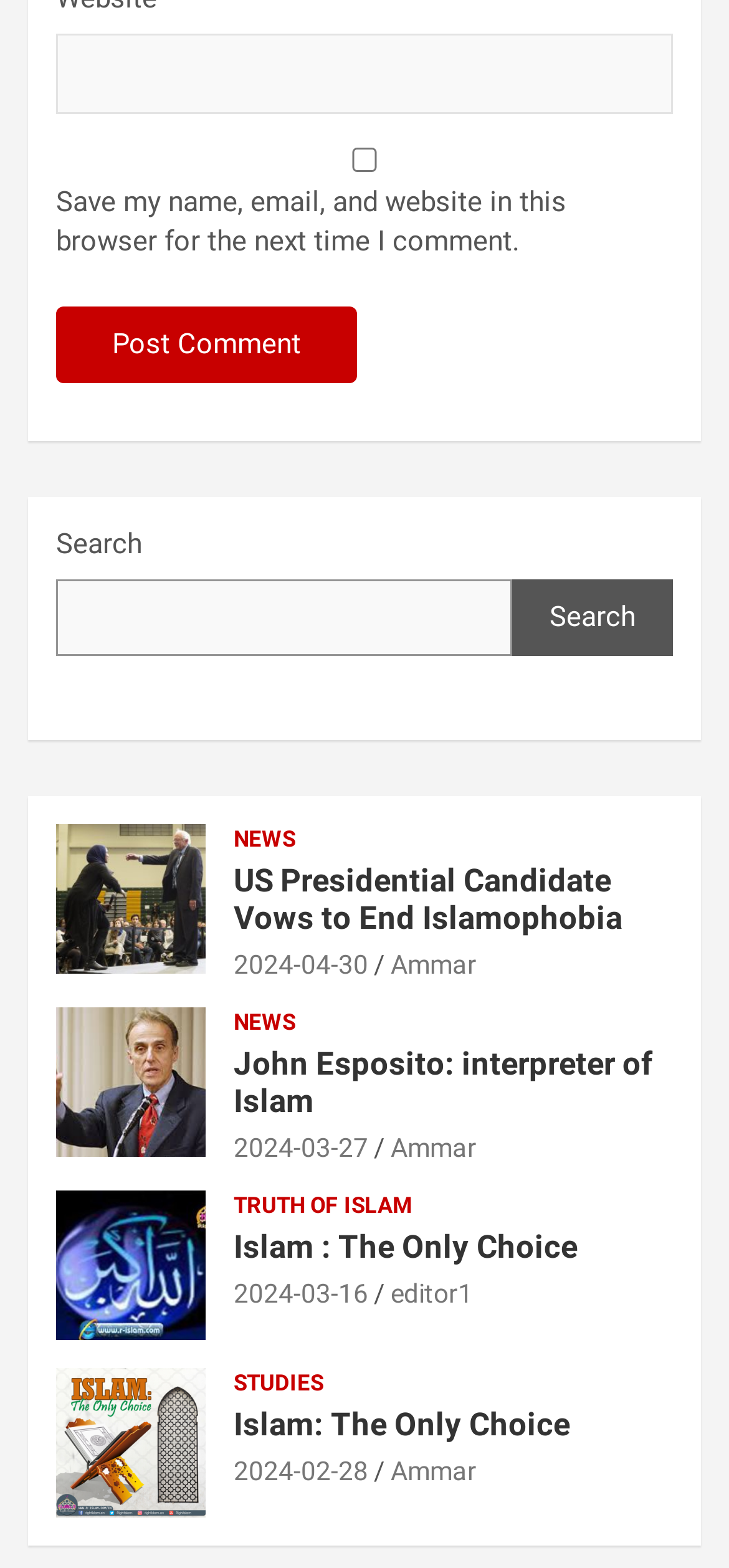Carefully examine the image and provide an in-depth answer to the question: What is the purpose of the checkbox?

The checkbox is located below the 'Website' textbox and has a label 'Save my name, email, and website in this browser for the next time I comment.' This suggests that its purpose is to save the user's comment information for future use.